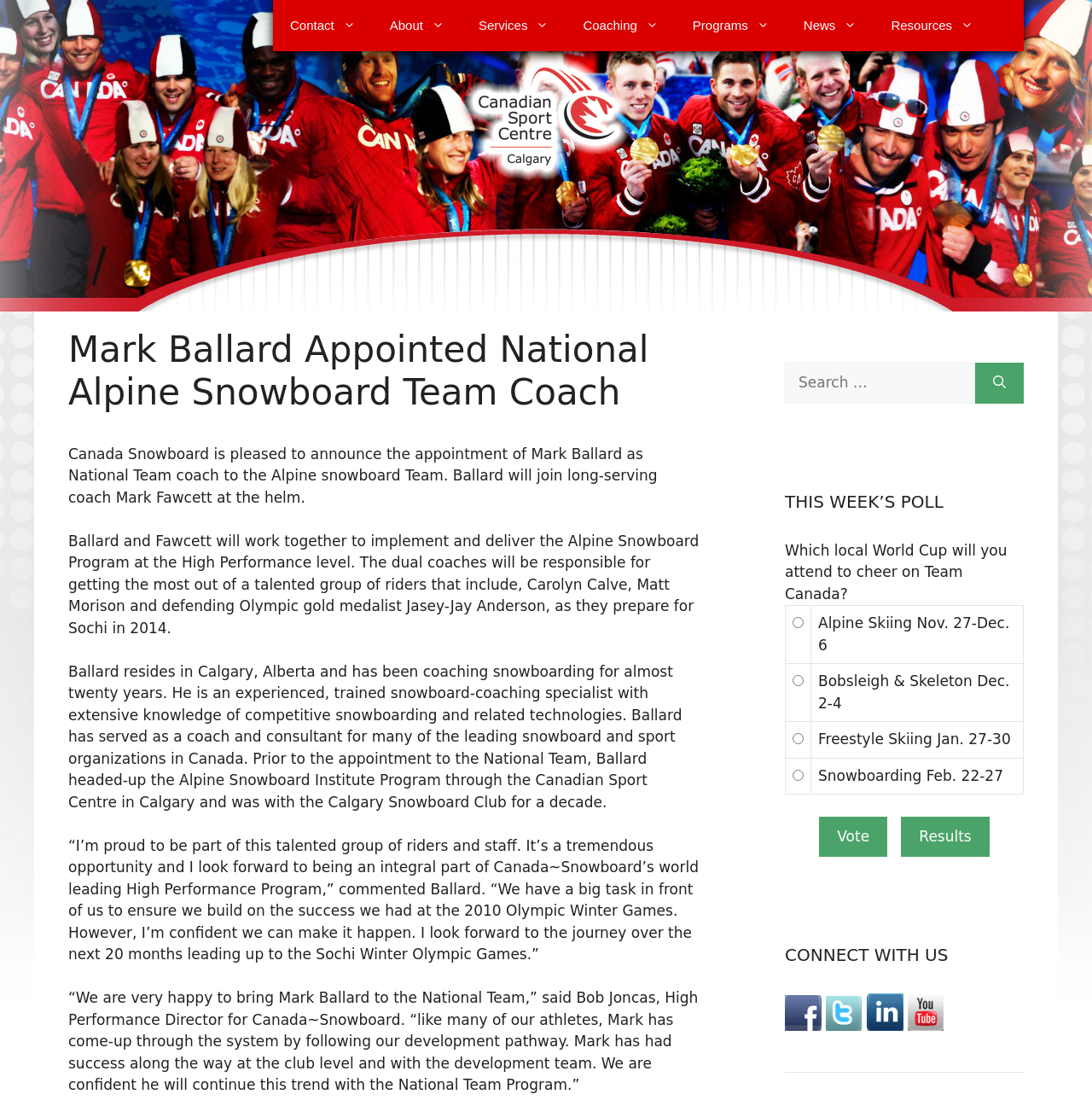Create a full and detailed caption for the entire webpage.

The webpage is about the Canadian Sport Centre Calgary, which supports high-performance athletes to achieve podium performances in international competitions. At the top of the page, there is a banner with a link to the Canadian Sport Centre and an image of the organization's logo. Below the banner, there is a navigation menu with links to various sections of the website, including Contact, About, Services, Coaching, Programs, News, and Resources.

The main content of the page is an article announcing the appointment of Mark Ballard as the National Alpine Snowboard Team Coach. The article is divided into four paragraphs, which provide details about Ballard's experience, his new role, and his goals for the team. The article also includes quotes from Ballard and Bob Joncas, the High Performance Director for Canada Snowboard.

To the right of the article, there is a search box with a button to search for specific content on the website. Below the search box, there is a section titled "THIS WEEK'S POLL" which asks users to vote for which local World Cup event they will attend to cheer on Team Canada. The poll includes four options: Alpine Skiing, Bobsleigh & Skeleton, Freestyle Skiing, and Snowboarding. Users can select one of the options and click the "Vote" button to cast their vote.

Further down the page, there is a section titled "CONNECT WITH US" which includes links to the organization's social media profiles. At the very bottom of the page, there is a horizontal separator line.